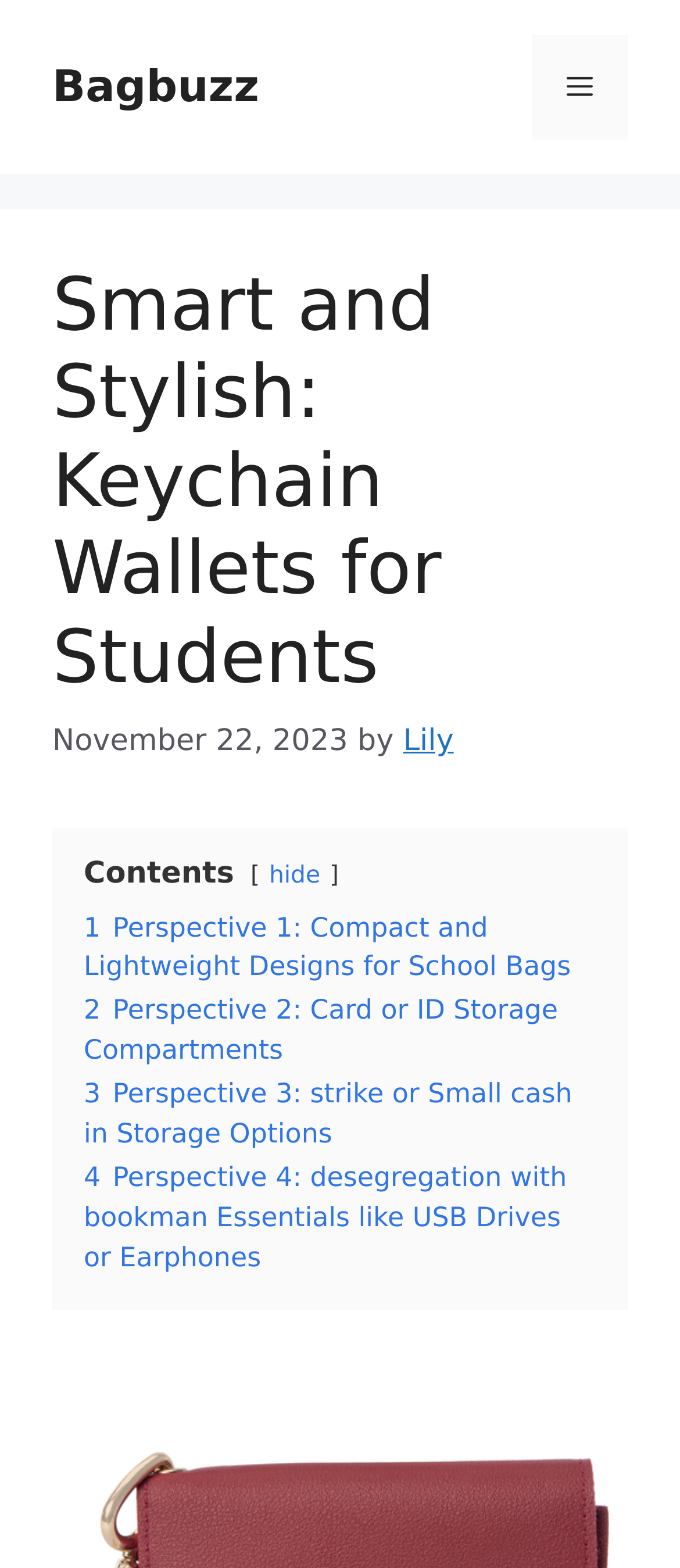Identify the bounding box coordinates of the region I need to click to complete this instruction: "Read the article by Lily".

[0.593, 0.462, 0.667, 0.484]